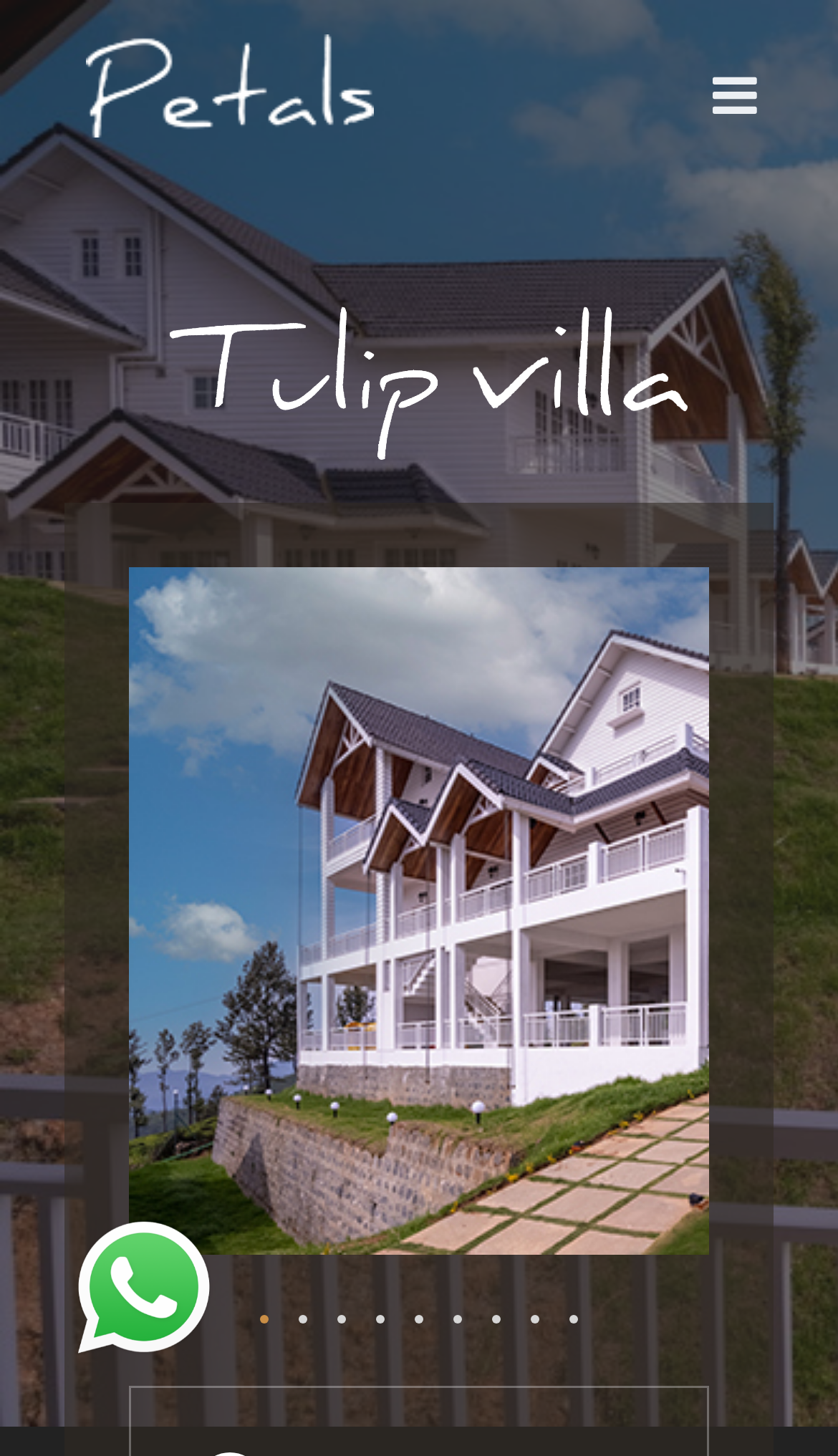Answer the question with a single word or phrase: 
How many buttons are at the bottom?

9